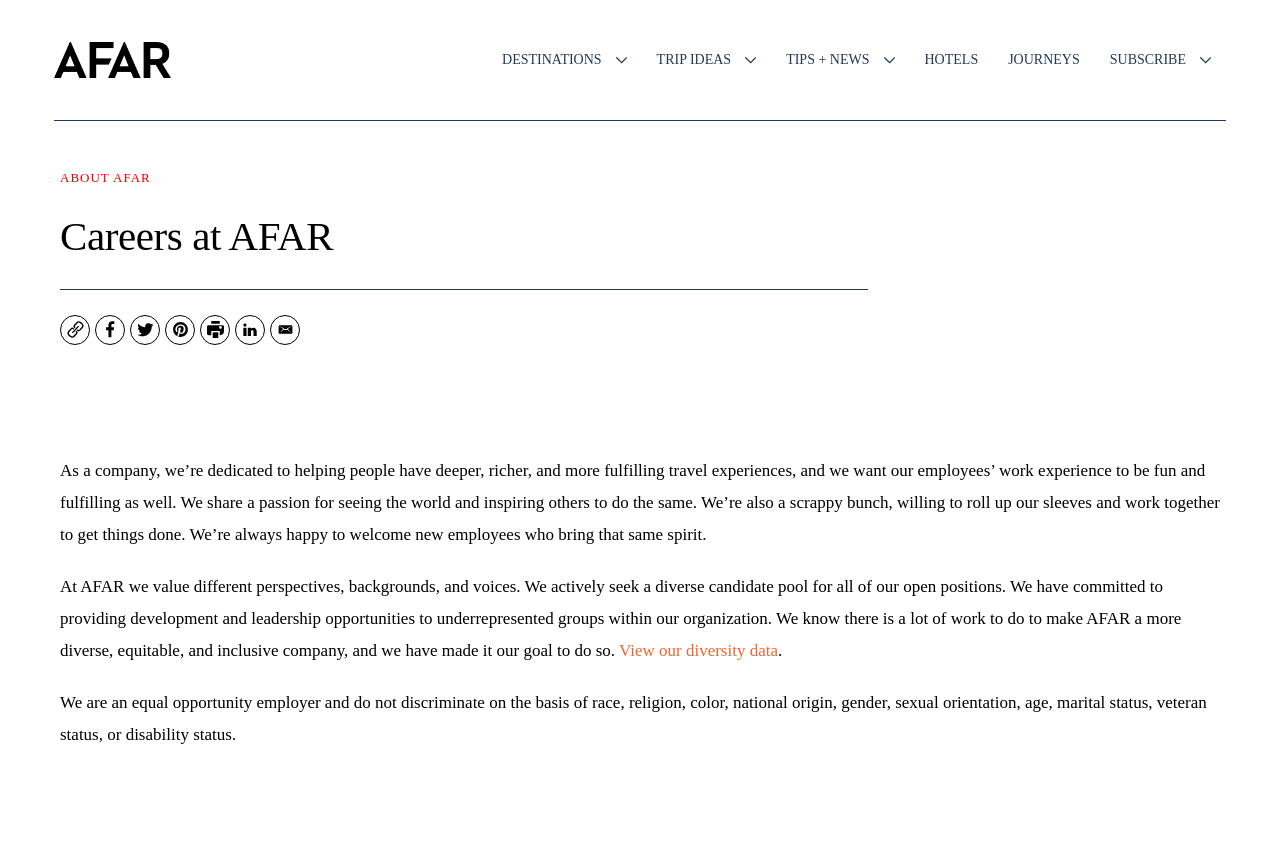For the given element description Copy Link copied, determine the bounding box coordinates of the UI element. The coordinates should follow the format (top-left x, top-left y, bottom-right x, bottom-right y) and be within the range of 0 to 1.

[0.047, 0.374, 0.07, 0.409]